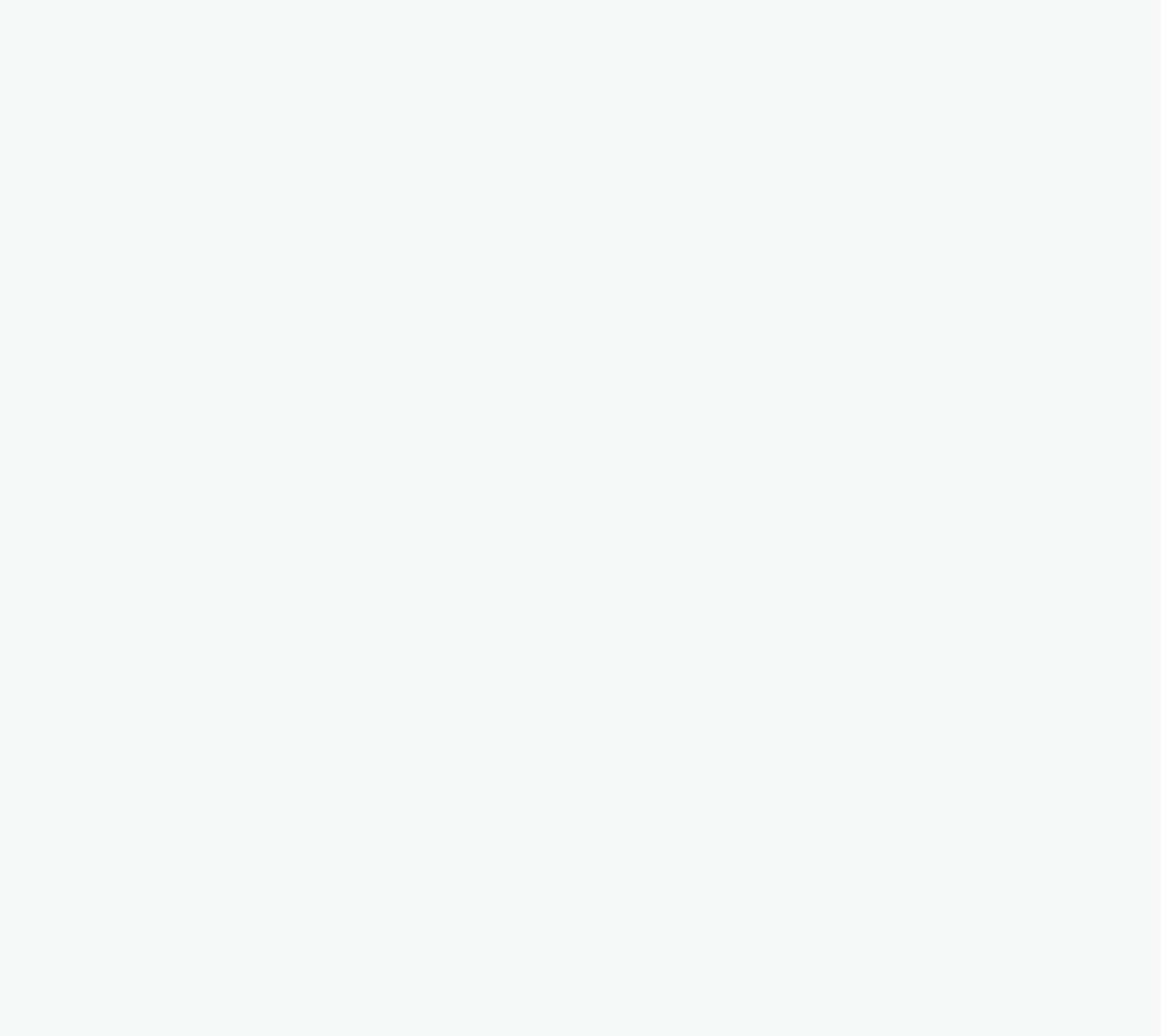Use a single word or phrase to answer the following:
Are the links organized alphabetically?

No